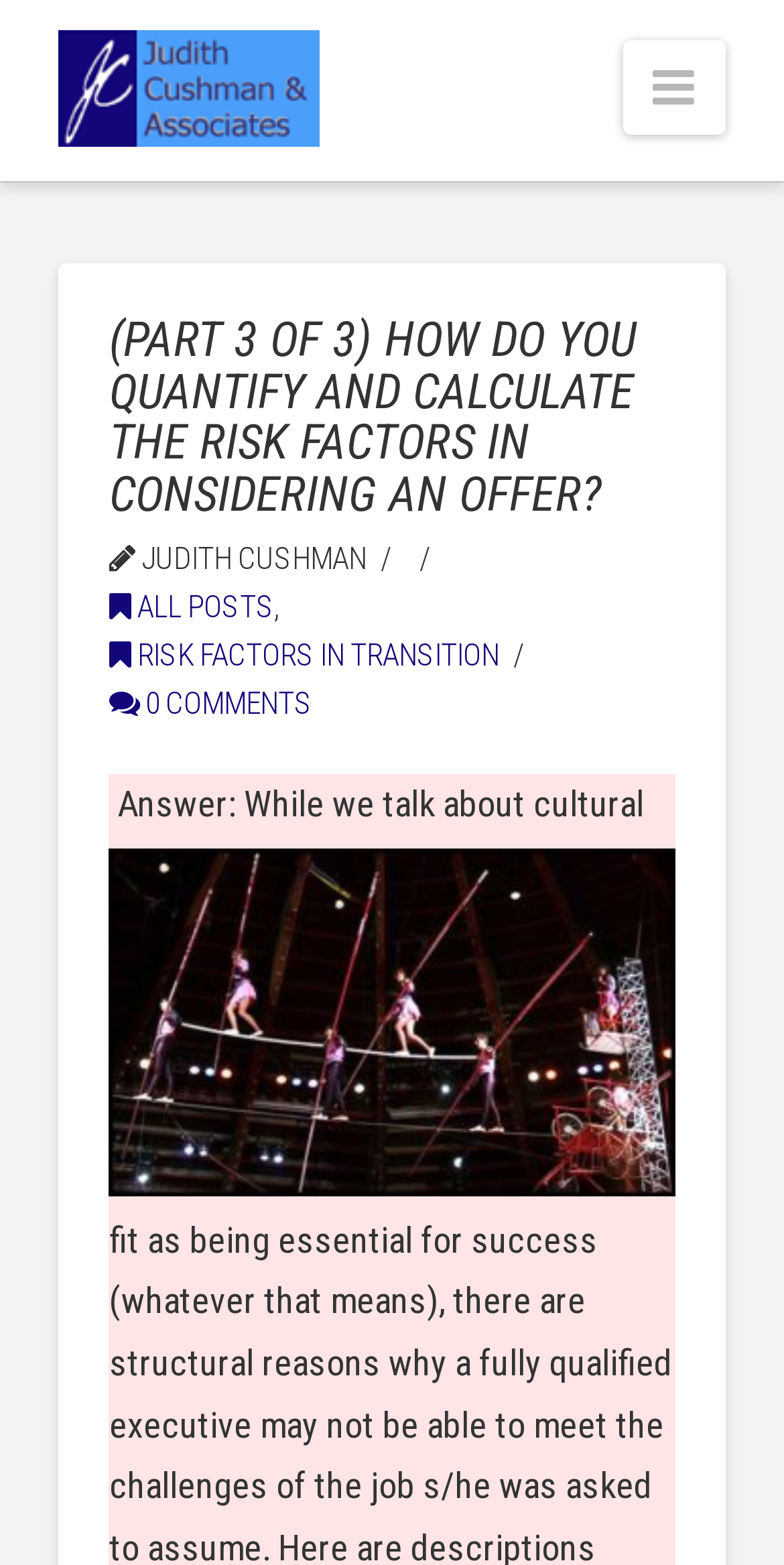Provide a single word or phrase answer to the question: 
How many comments are there on this article?

0